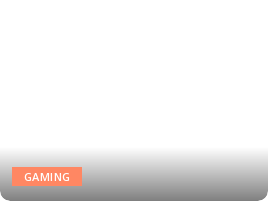What is the atmosphere of the casino experience depicted in the image?
Please provide a comprehensive answer based on the visual information in the image.

The image showcases a vibrant atmosphere of the casino experience, with the woman elegantly dressed and the tray adorned with casino chips, conveying a sense of excitement and energy, and enticing viewers to imagine the thrill of gaming.